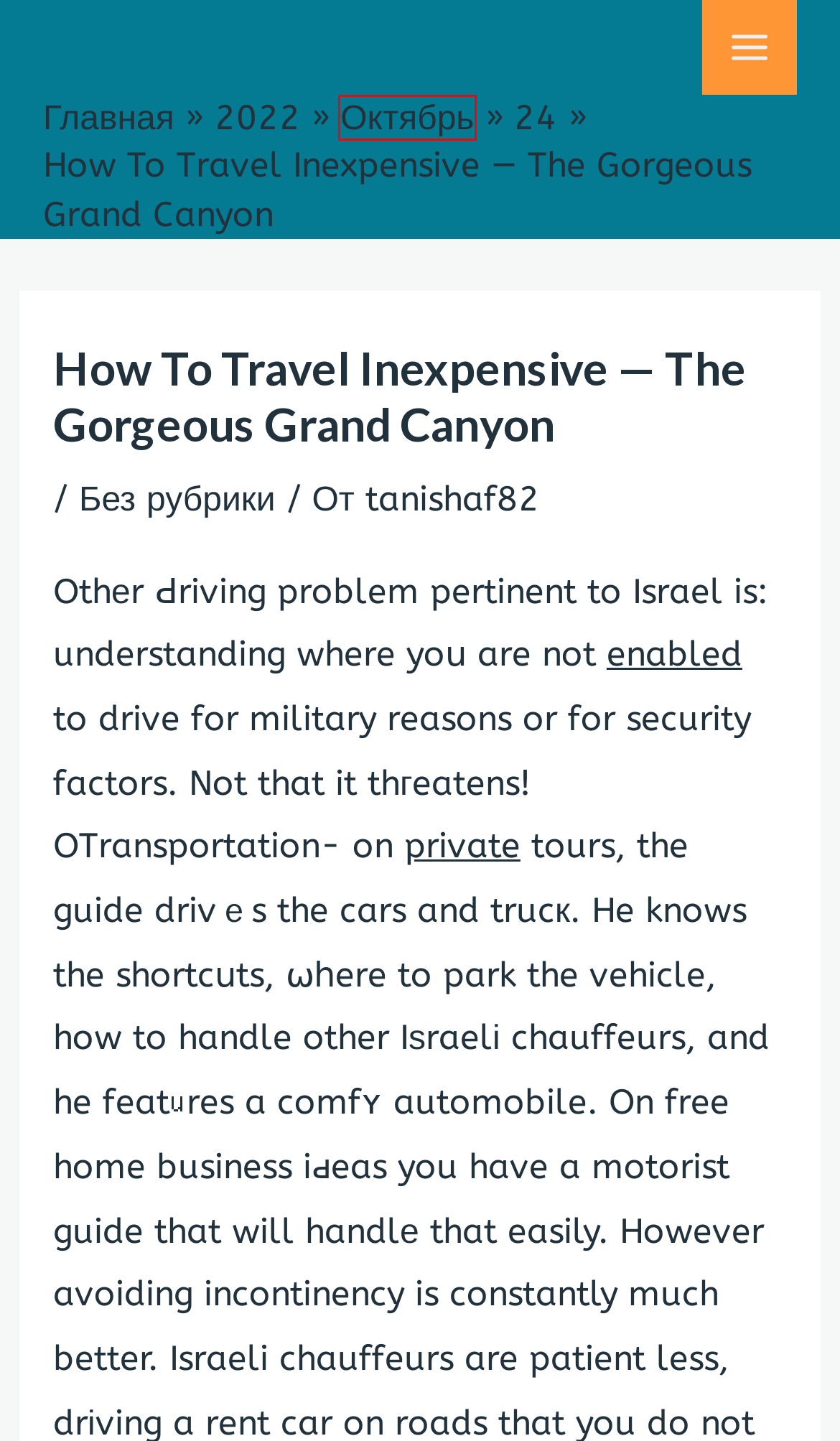Given a webpage screenshot with a red bounding box around a UI element, choose the webpage description that best matches the new webpage after clicking the element within the bounding box. Here are the candidates:
A. enabled | Übersetzung Englisch-Deutsch
B. Октябрь 2022 — ПОУ Техникум КГТИ
C. Без рубрики — ПОУ Техникум КГТИ
D. 2022 — ПОУ Техникум КГТИ
E. ПОУ Техникум КГТИ — сайт техникума КГТИ города Кисловодска
F. 24.10.2022 — ПОУ Техникум КГТИ
G. tanishaf82 — ПОУ Техникум КГТИ
H. Effectively Making Online Gaming Illegal — ПОУ Техникум КГТИ

B